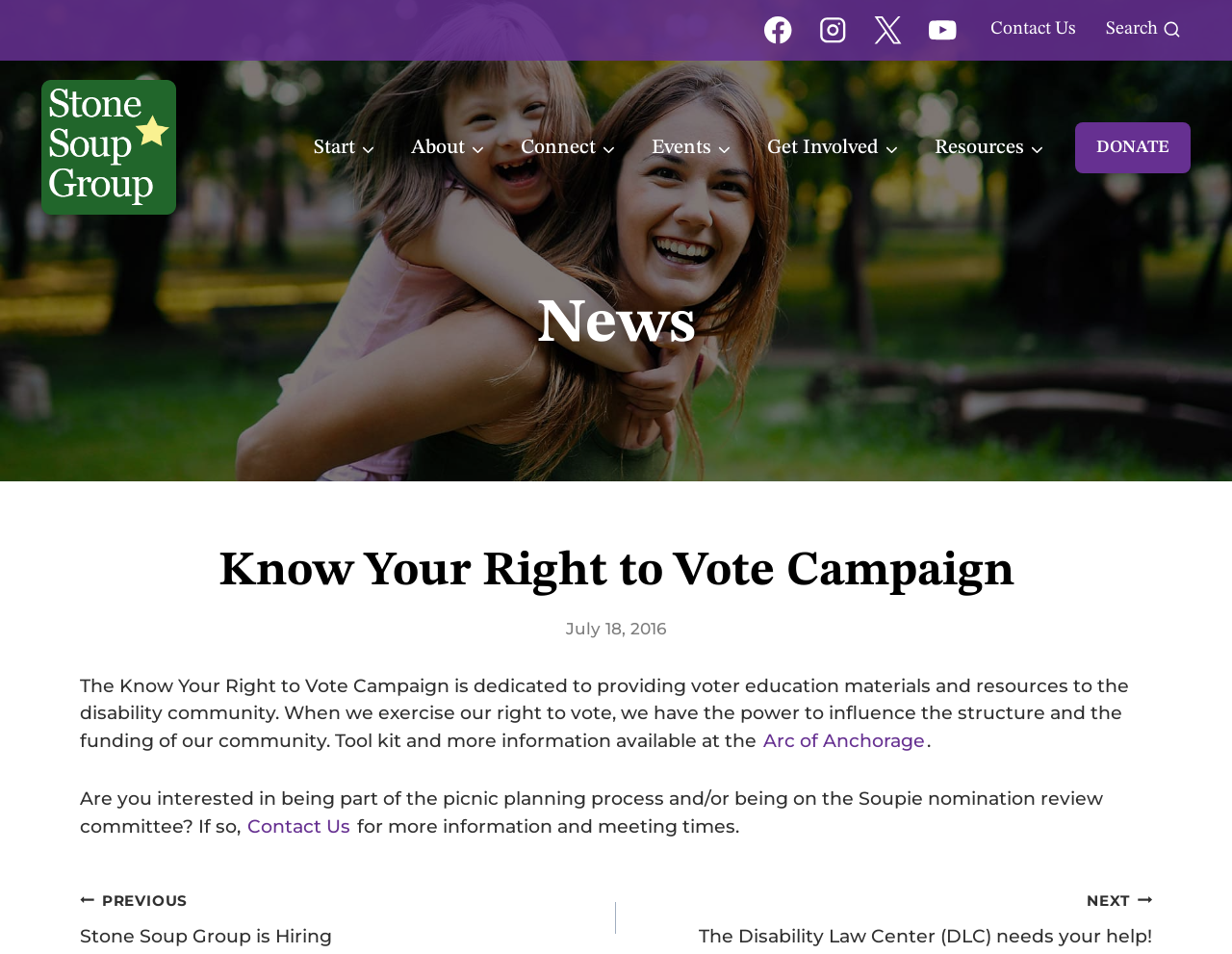Given the description: "Contact Us", determine the bounding box coordinates of the UI element. The coordinates should be formatted as four float numbers between 0 and 1, [left, top, right, bottom].

[0.795, 0.006, 0.883, 0.058]